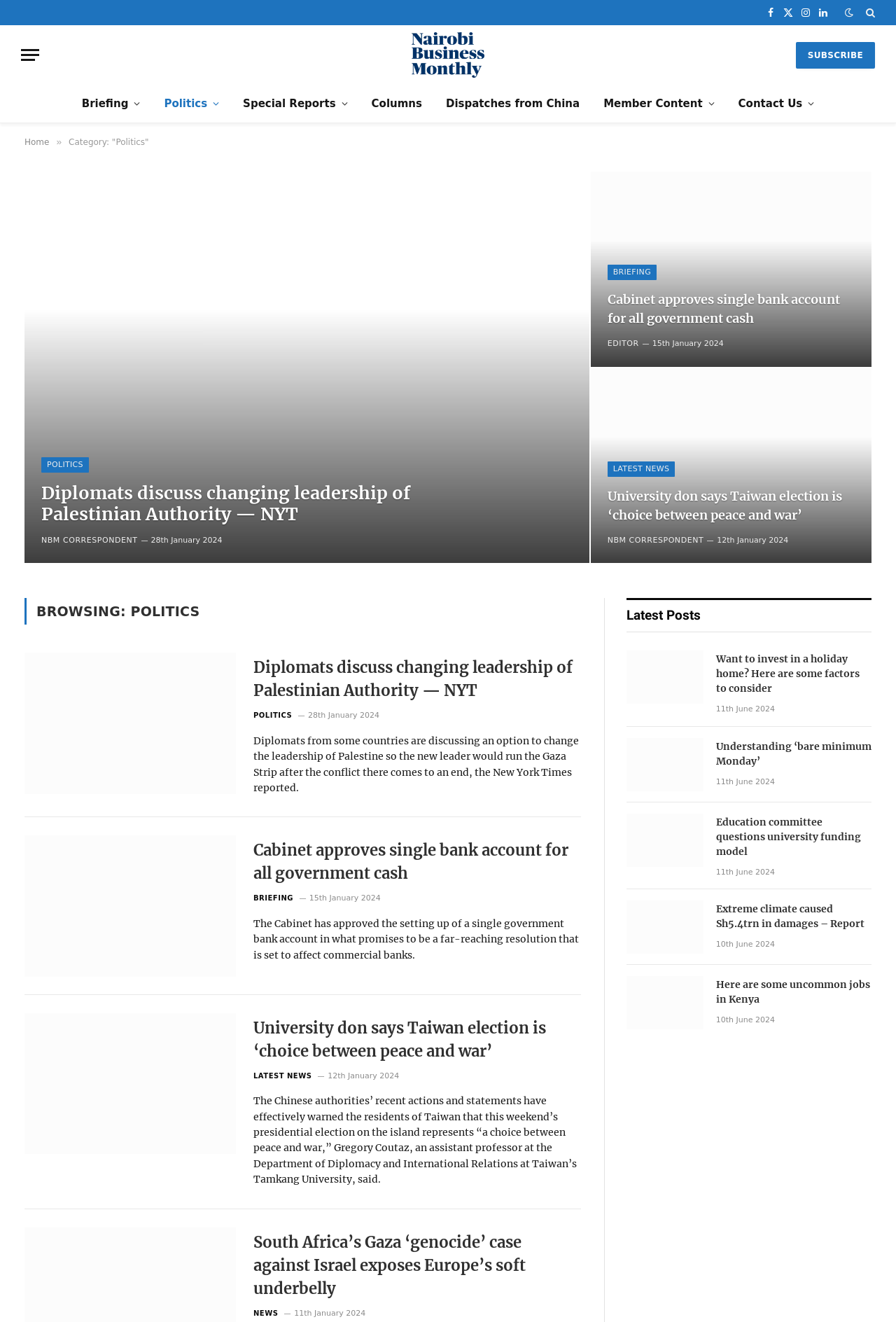Answer the question using only a single word or phrase: 
What is the title of the first article on the webpage?

Diplomats discuss changing leadership of Palestinian Authority — NYT